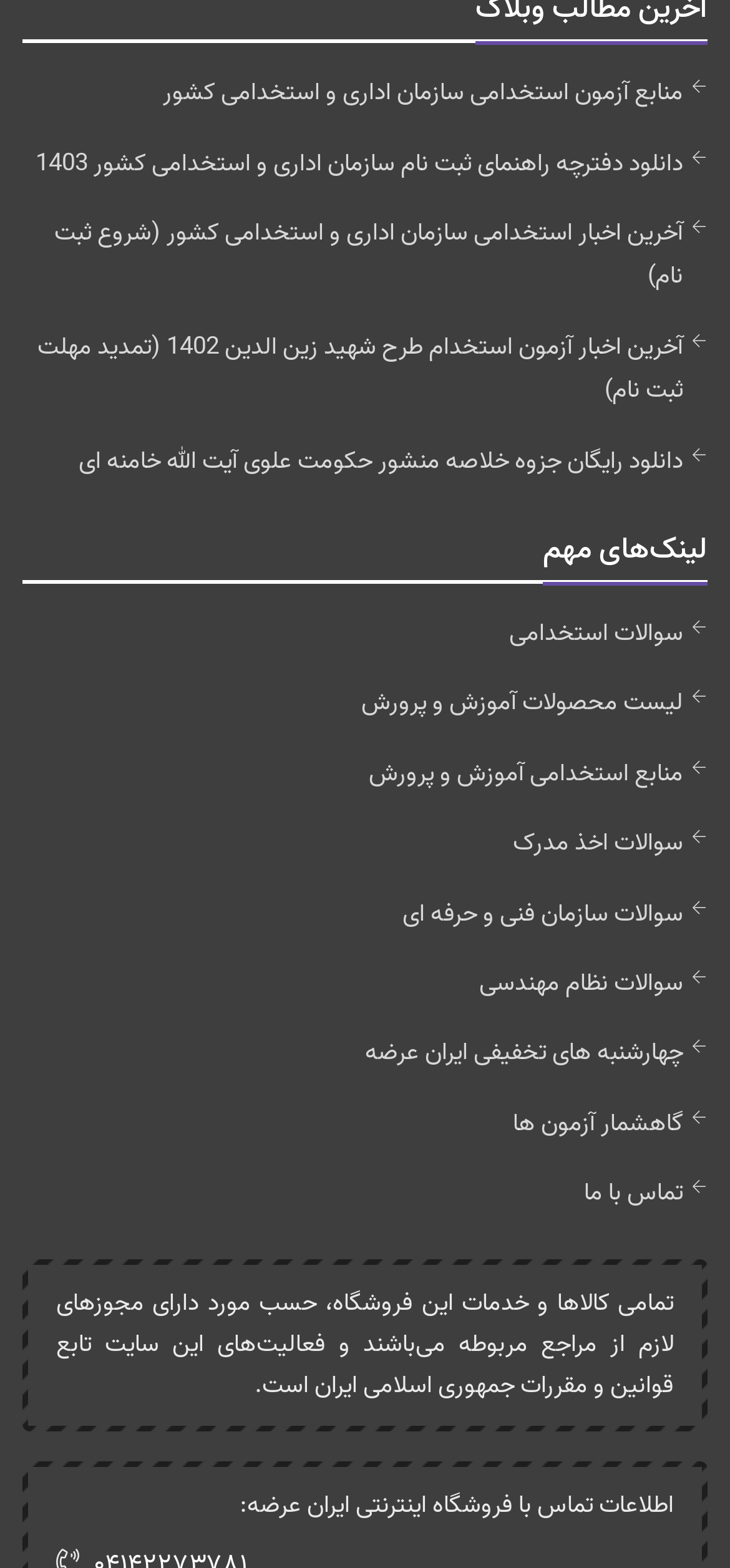Answer the question in a single word or phrase:
How many links are there under 'لینک‌های مهم'?

7